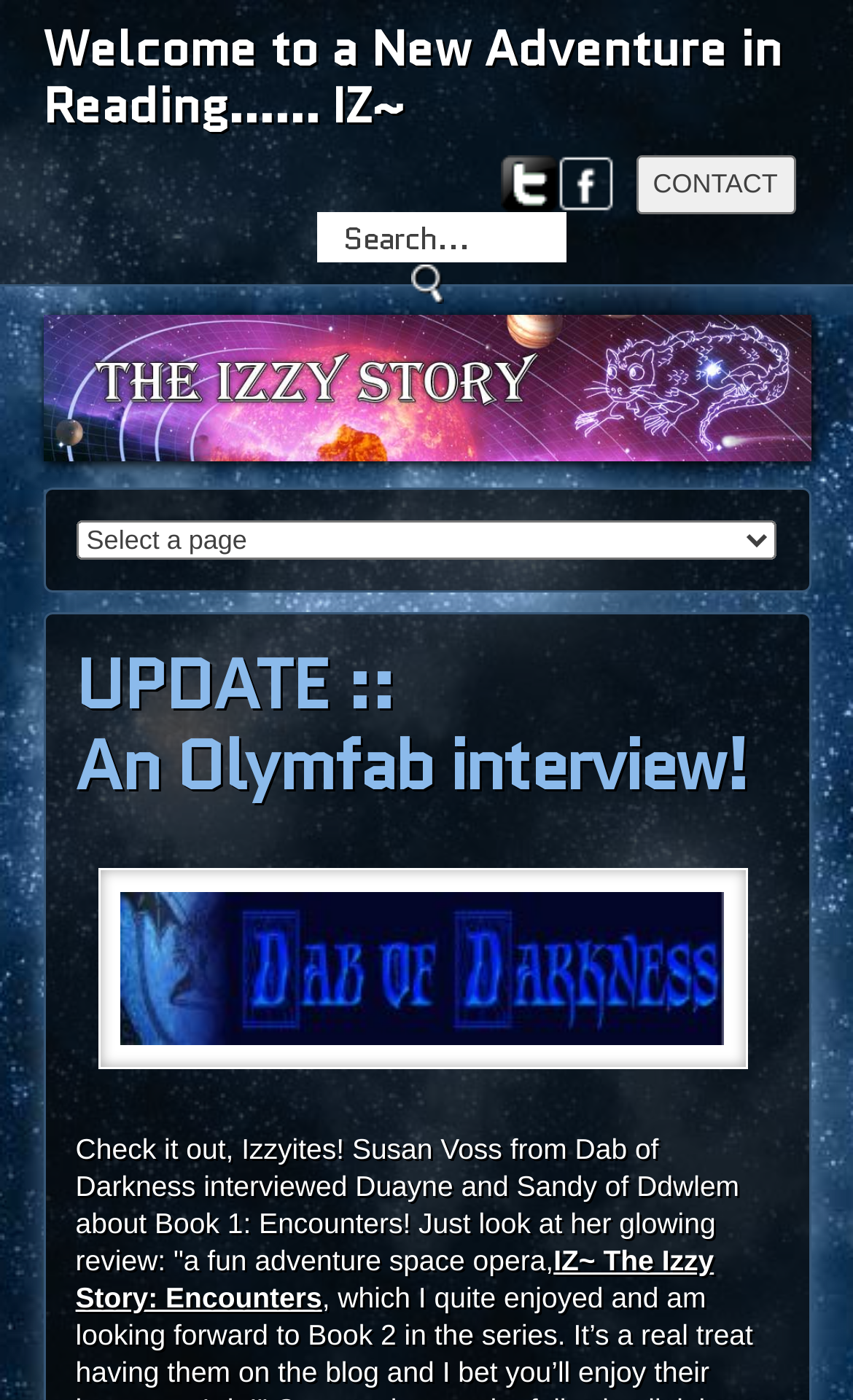Identify the main heading from the webpage and provide its text content.

UPDATE ::
An Olymfab interview!